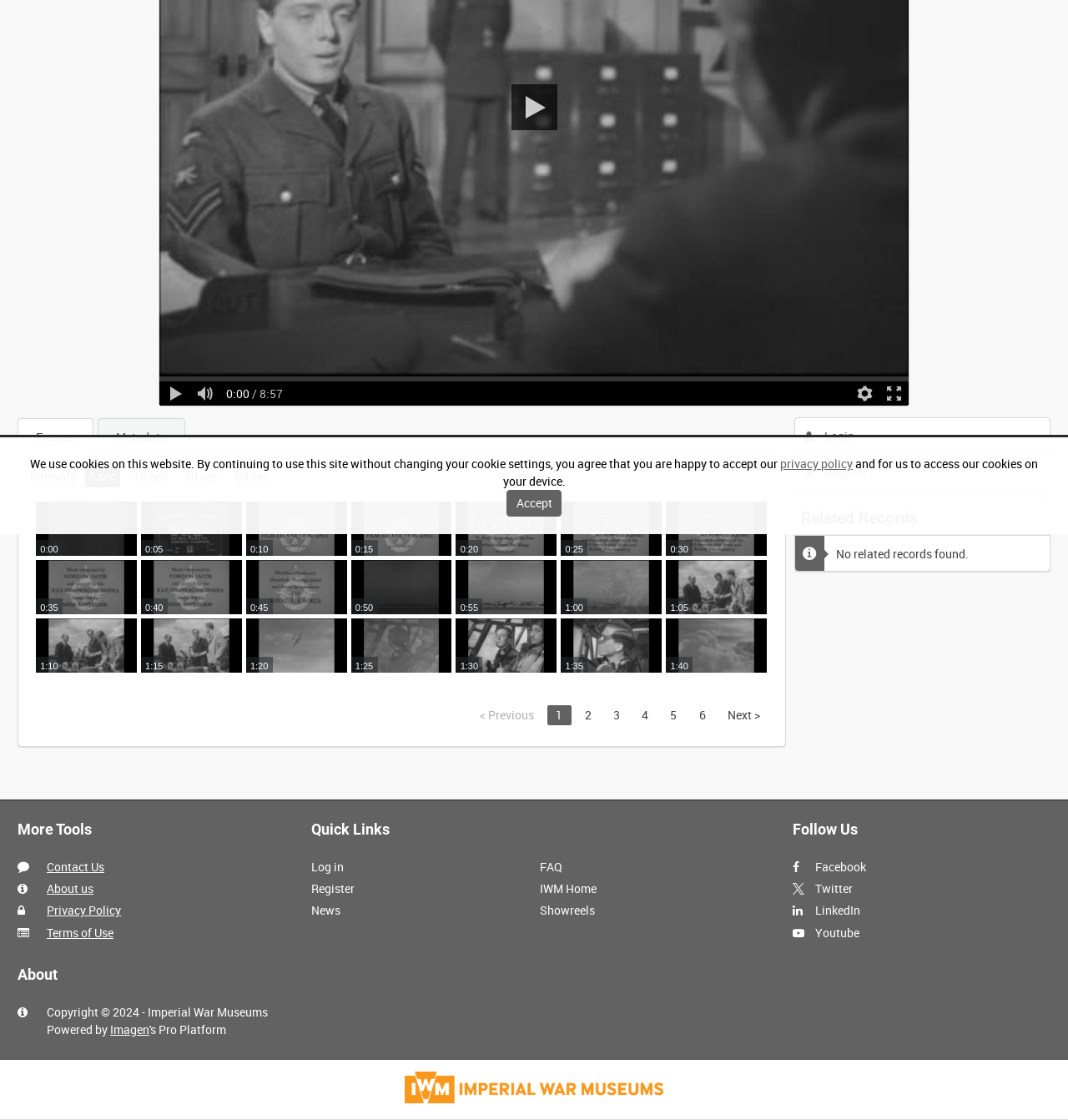Determine the bounding box for the UI element described here: "News".

[0.291, 0.806, 0.318, 0.82]